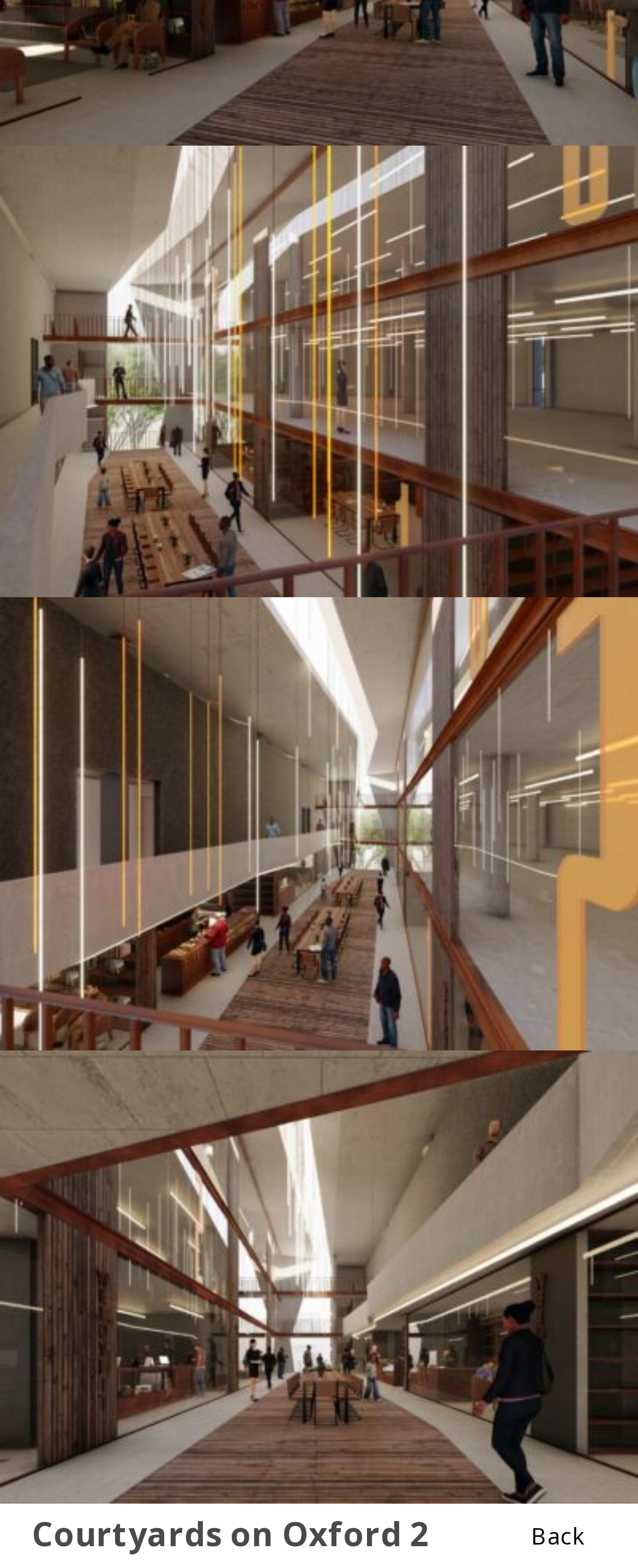What is the text of the heading at the bottom?
Provide a thorough and detailed answer to the question.

The heading element at the bottom of the webpage, with bounding box coordinates [0.05, 0.968, 0.95, 1.0], has the text 'Courtyards on Oxford 2', which is likely a title or subtitle.